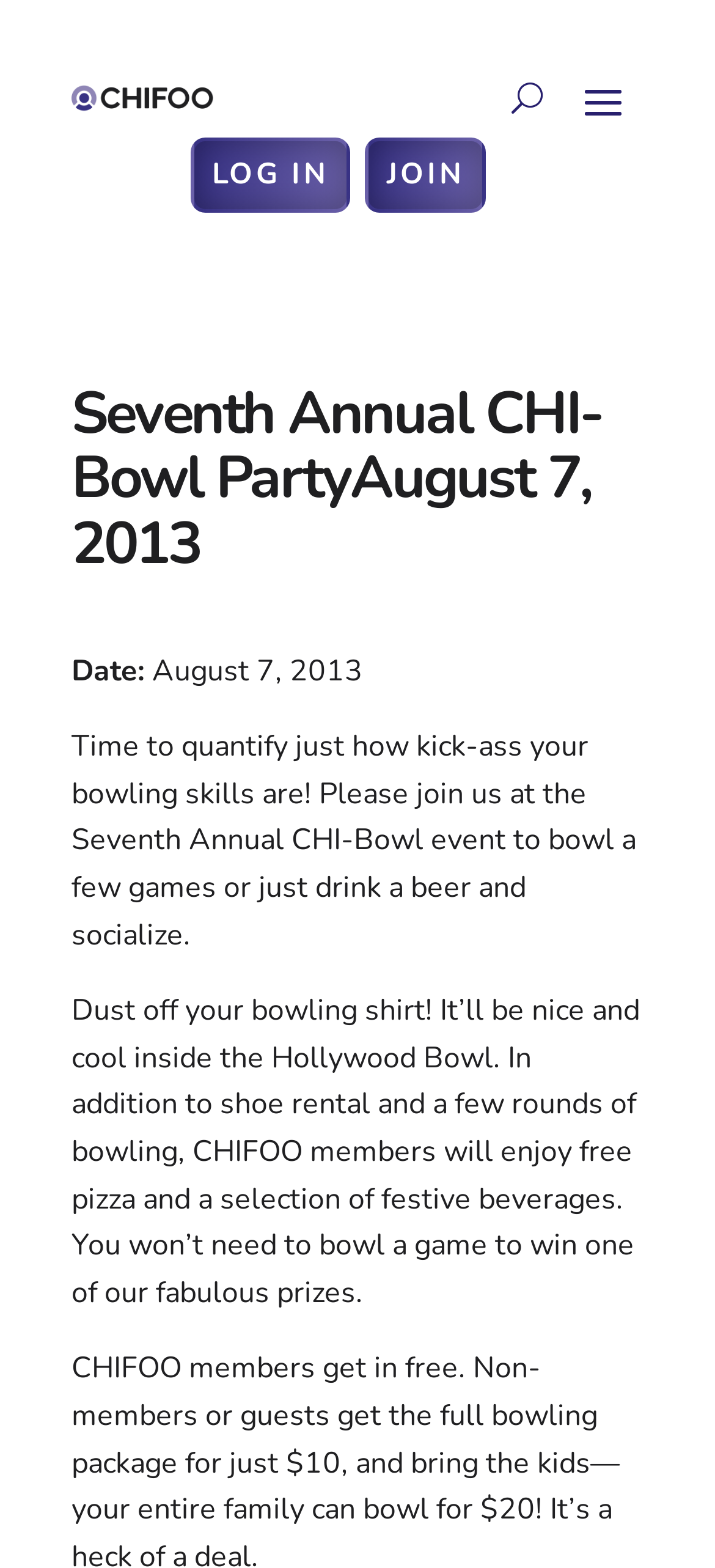Give a short answer using one word or phrase for the question:
What is provided to CHIFOO members at the event?

Free pizza and beverages